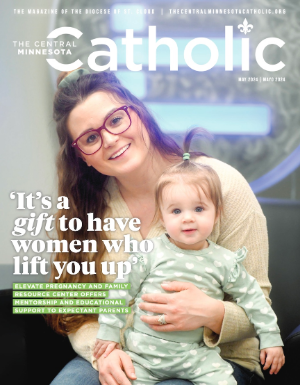Offer a detailed explanation of the image.

The image features the cover of the May 2016 edition of "The Central Minnesota Catholic," a magazine dedicated to the Diocese of St. Cloud. The cover showcases a woman wearing glasses and a cozy outfit, holding a smiling baby dressed in a patterned green outfit. A heartfelt quote overlays the image: “It’s a gift to have women who lift you up,” highlighting themes of support and empowerment among women. The magazine encourages connections through its content, including features on local resources like the Elevate Pregnancy and Family Resource Center, which offers internships and educational support for expectant parents. The design blends warmth and community, reflecting the values of the publication.